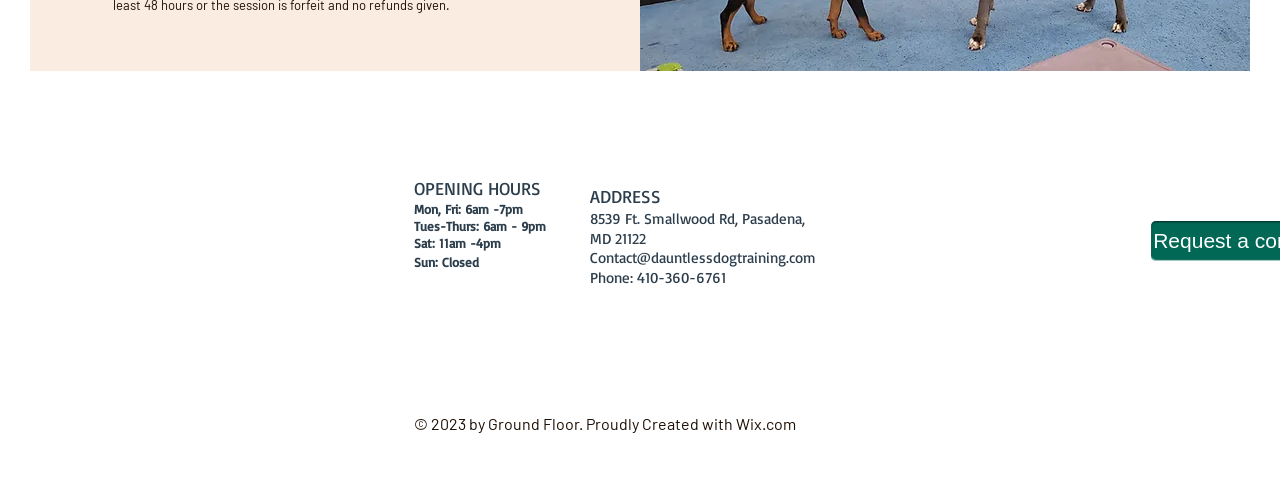What social media platforms are listed?
Look at the image and provide a detailed response to the question.

The social media platforms are listed under the 'Social Bar' list, and according to the link elements, the platforms listed are Facebook, Instagram, and TikTok.